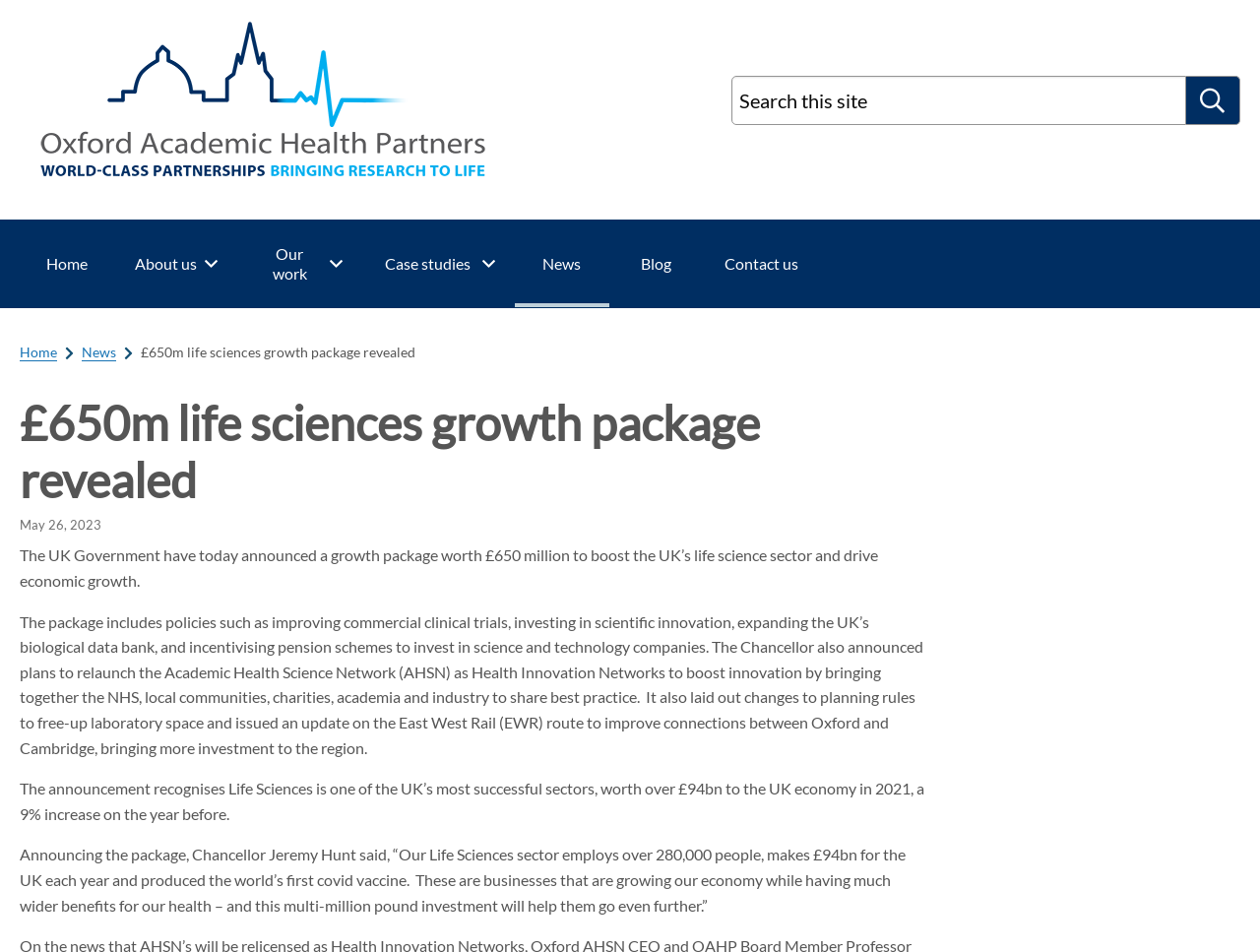Given the element description: "parent_node: Search this site name="s"", predict the bounding box coordinates of this UI element. The coordinates must be four float numbers between 0 and 1, given as [left, top, right, bottom].

[0.581, 0.079, 0.941, 0.131]